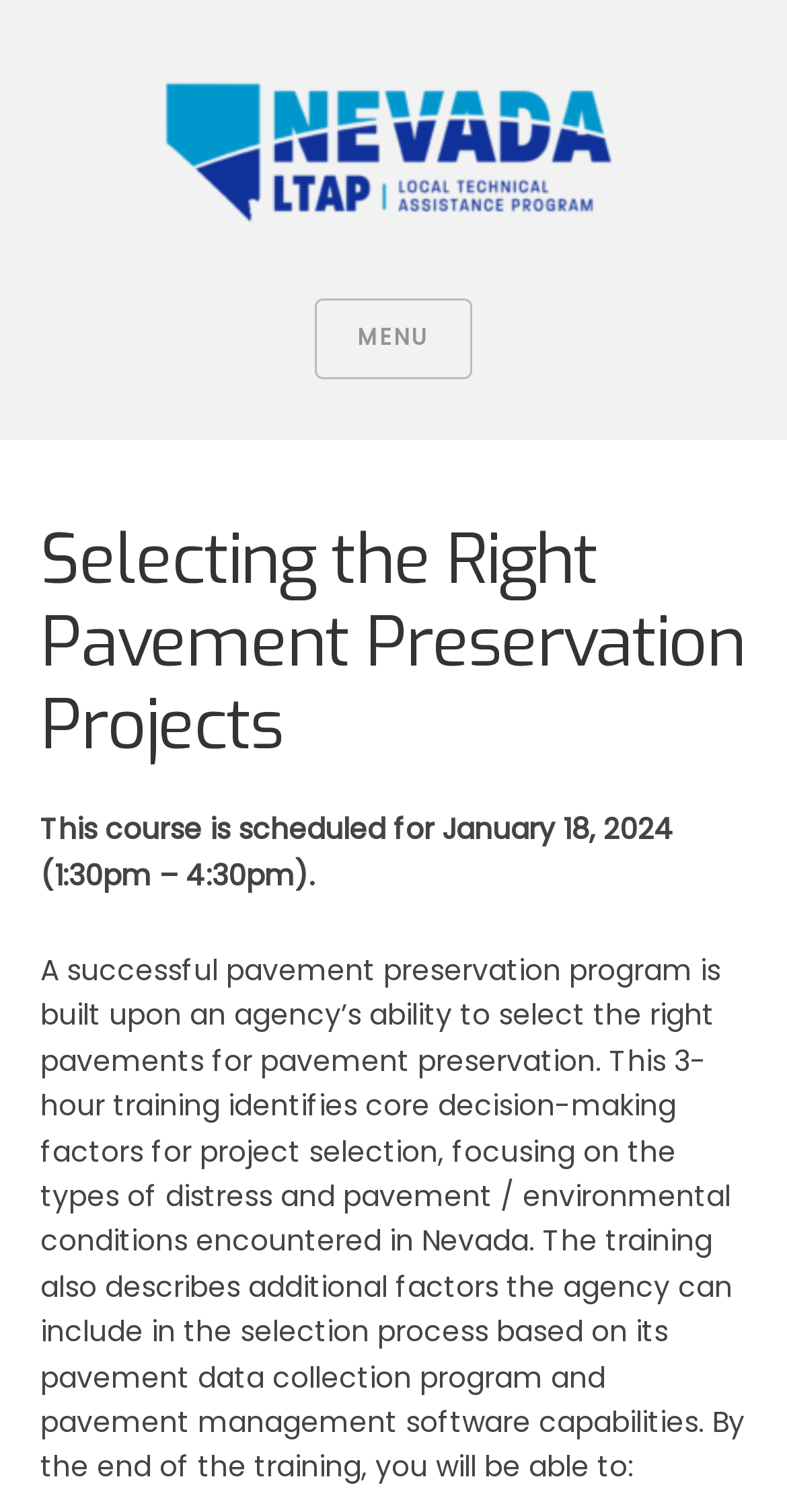Using the information in the image, give a comprehensive answer to the question: 
What is the purpose of this training?

I inferred this answer by reading the description of the course, which mentions 'identifies core decision-making factors for project selection' and 'select the right pavements for pavement preservation'.